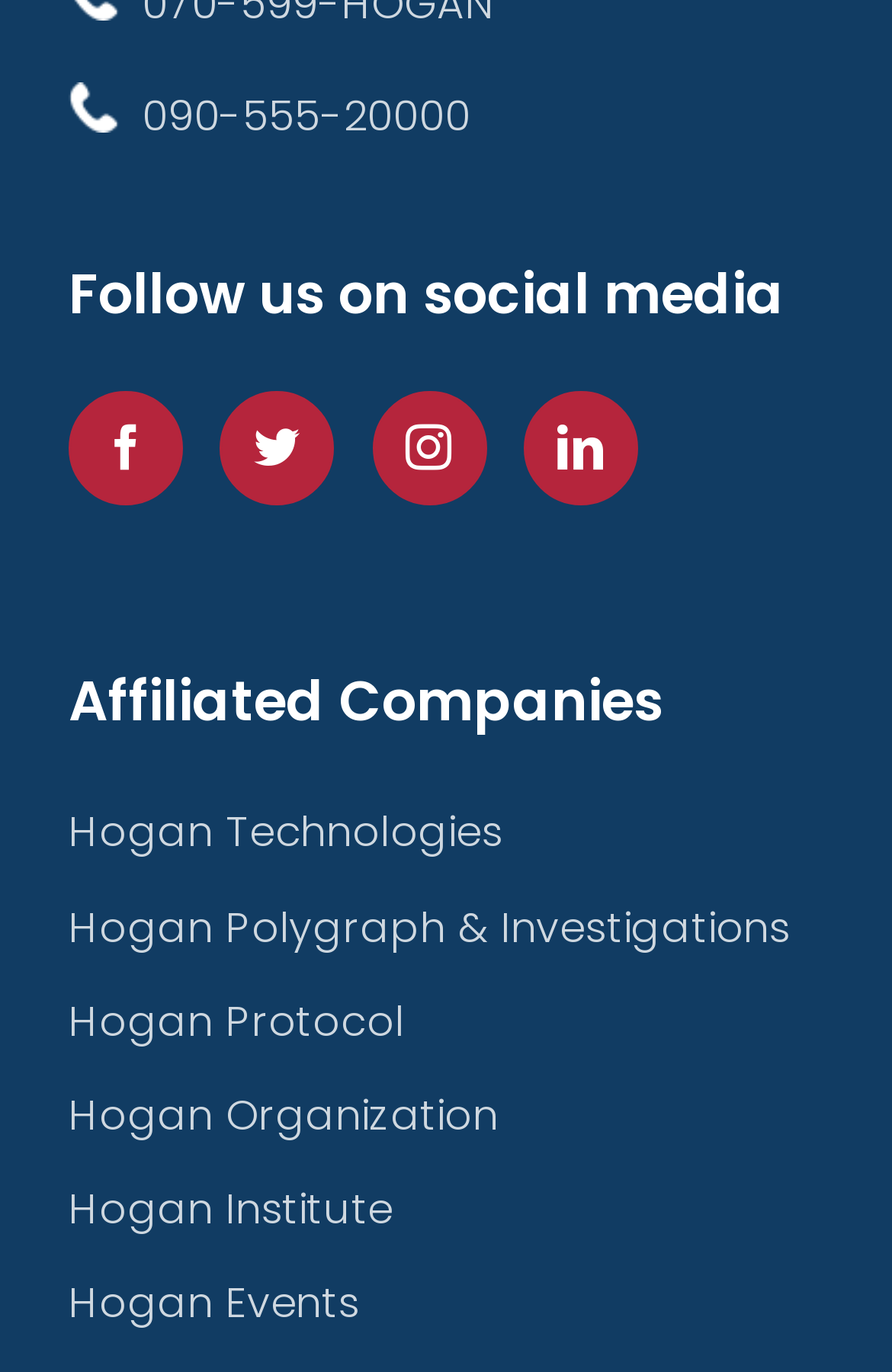Using the element description Hogan Polygraph & Investigations, predict the bounding box coordinates for the UI element. Provide the coordinates in (top-left x, top-left y, bottom-right x, bottom-right y) format with values ranging from 0 to 1.

[0.077, 0.649, 0.897, 0.701]